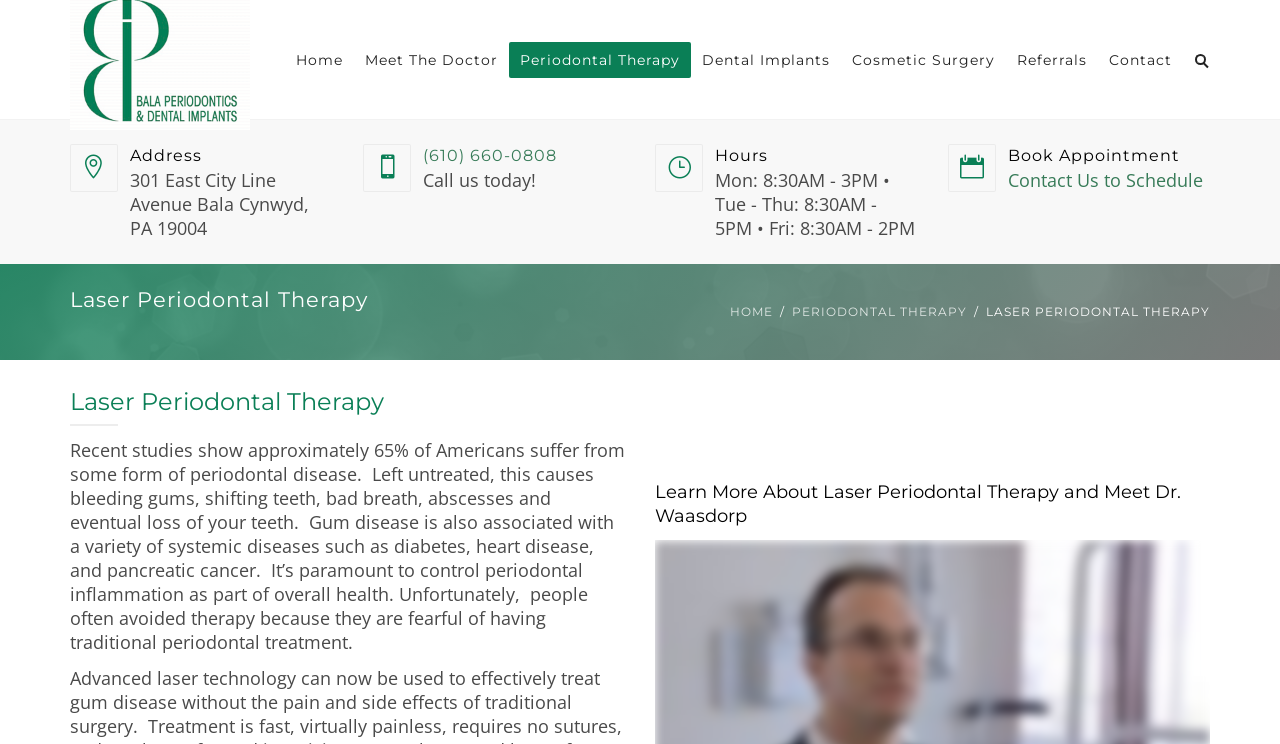Describe every aspect of the webpage comprehensively.

This webpage is about Laser Periodontal Therapy and dental services provided by Bala Periodontics & Dental Implants. At the top, there is a navigation menu with seven links: Home, Meet The Doctor, Periodontal Therapy, Dental Implants, Cosmetic Surgery, Referrals, and Contact. 

Below the navigation menu, the address of the clinic, 301 East City Line Avenue Bala Cynwyd, PA 19004, is displayed, along with the phone number (610) 660-0808, which is also a clickable link. There is a call-to-action text "Call us today!" next to the phone number. 

To the right of the address and phone number, the clinic's hours of operation are listed: Monday from 8:30AM to 3PM, Tuesday to Thursday from 8:30AM to 5PM, and Friday from 8:30AM to 2PM. 

Further down, there is a prominent heading "Laser Periodontal Therapy" with a link to "HOME" and "PERIODONTAL THERAPY" on the right side. Below this heading, there is a brief introduction to laser periodontal therapy, stating that 65% of Americans suffer from periodontal disease, which can lead to various health issues if left untreated. The text also mentions that traditional periodontal treatment is often avoided due to fear. 

Finally, there is a heading "Learn More About Laser Periodontal Therapy and Meet Dr. Waasdorp" at the bottom of the page, which likely leads to more information about the therapy and the doctor.